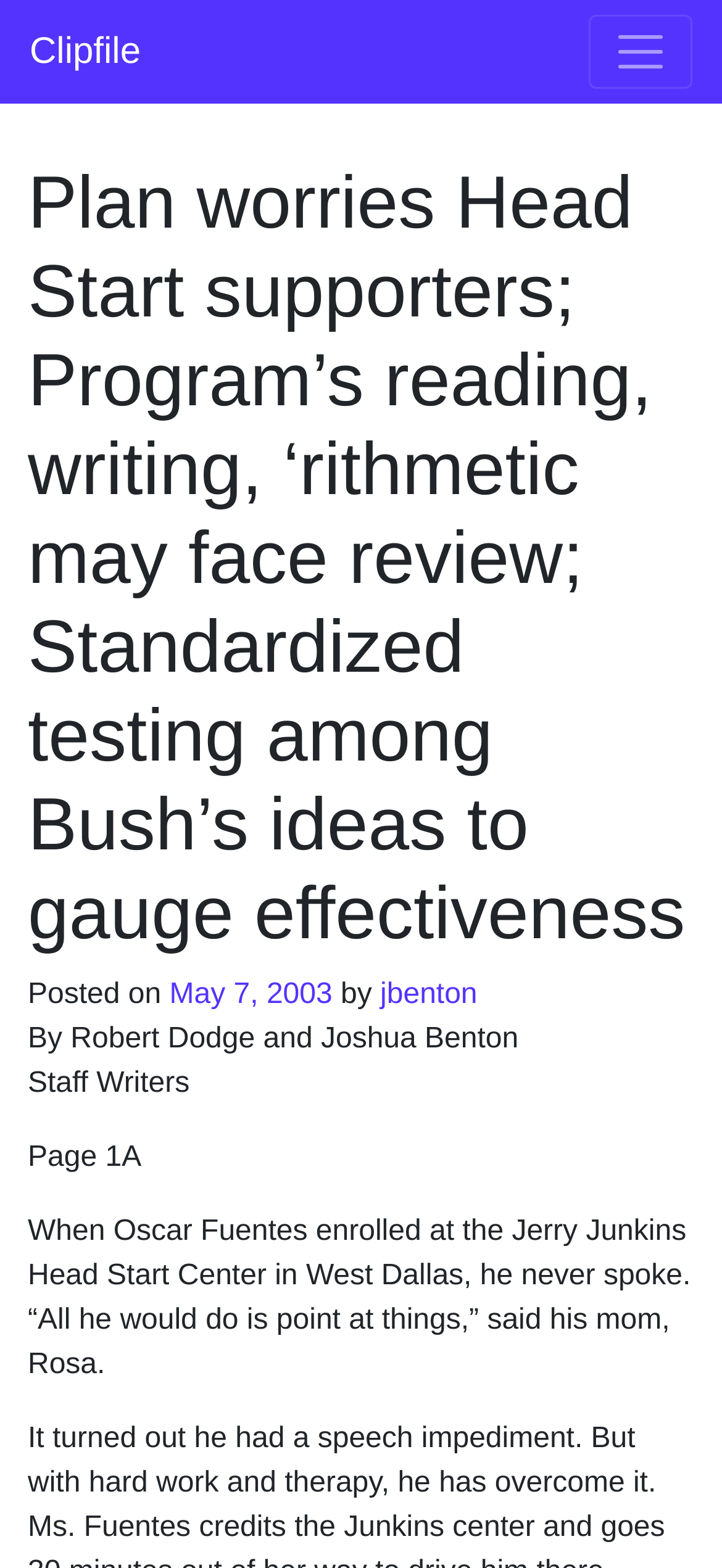What is the page number of the article?
Could you answer the question with a detailed and thorough explanation?

I found the answer by looking at the text 'Page 1A' which is located at the bottom of the article.